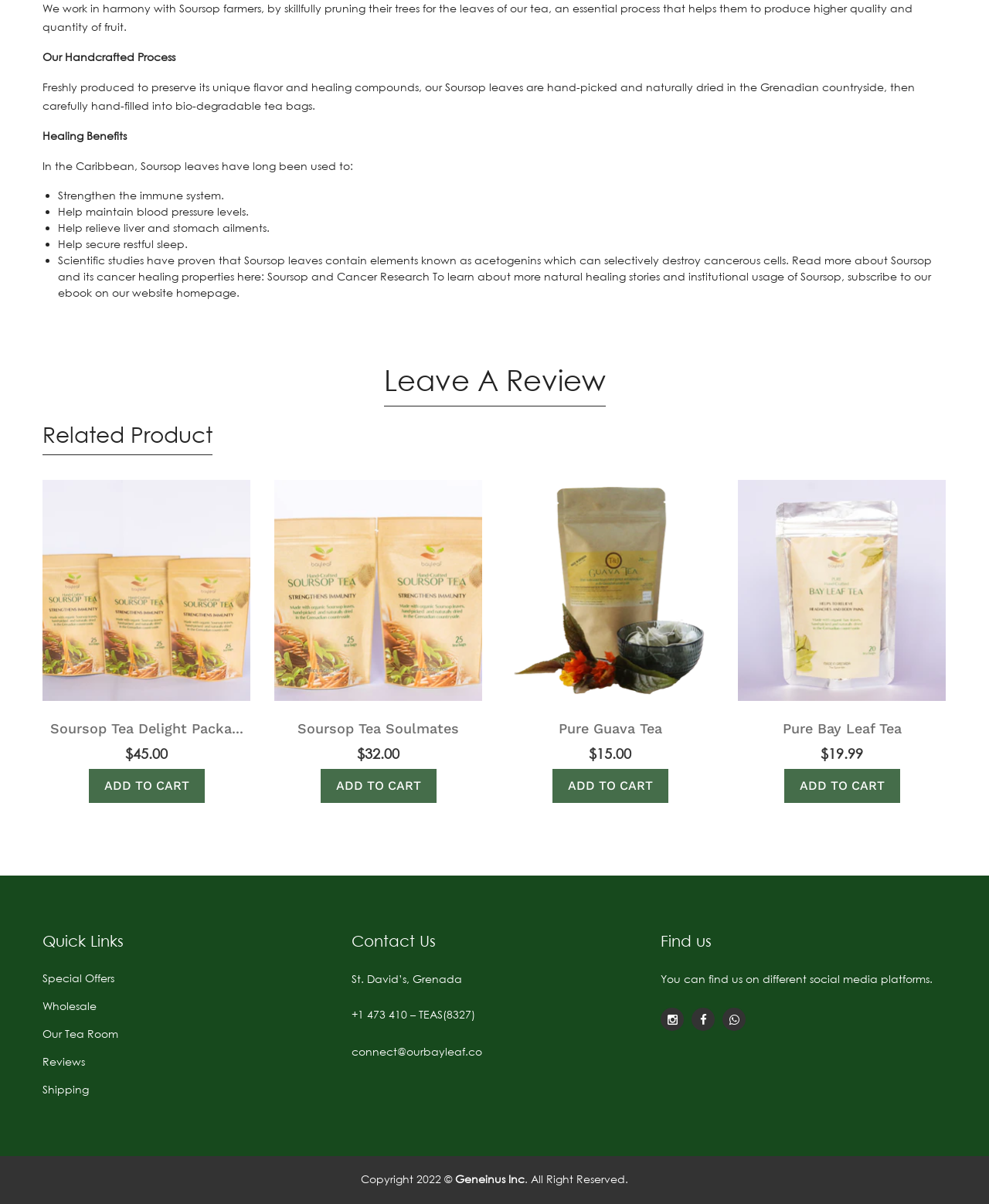How can I contact the company?
Please respond to the question with a detailed and well-explained answer.

I found the contact information by looking at the heading 'Contact Us' and the subsequent StaticText elements which provide the phone number '+1 473 410 – TEAS(8327)' and the email address 'connect@ourbayleaf.co'.